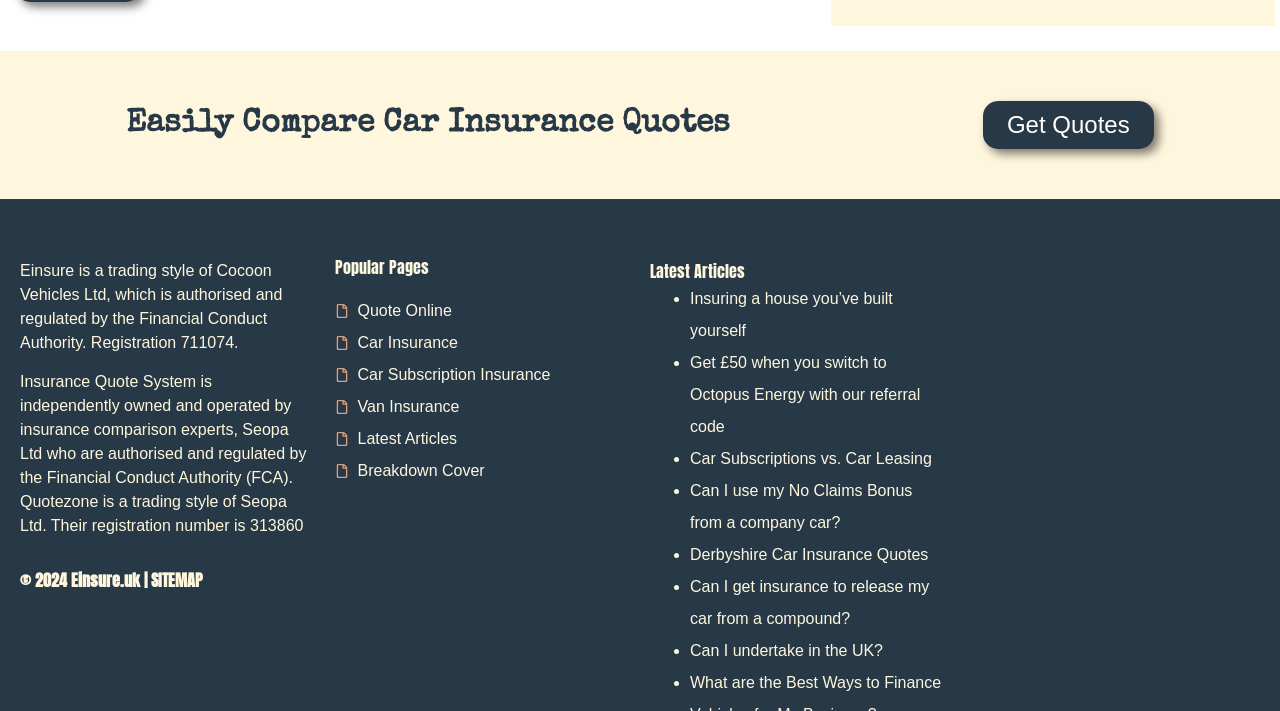Point out the bounding box coordinates of the section to click in order to follow this instruction: "Go to Home page".

None